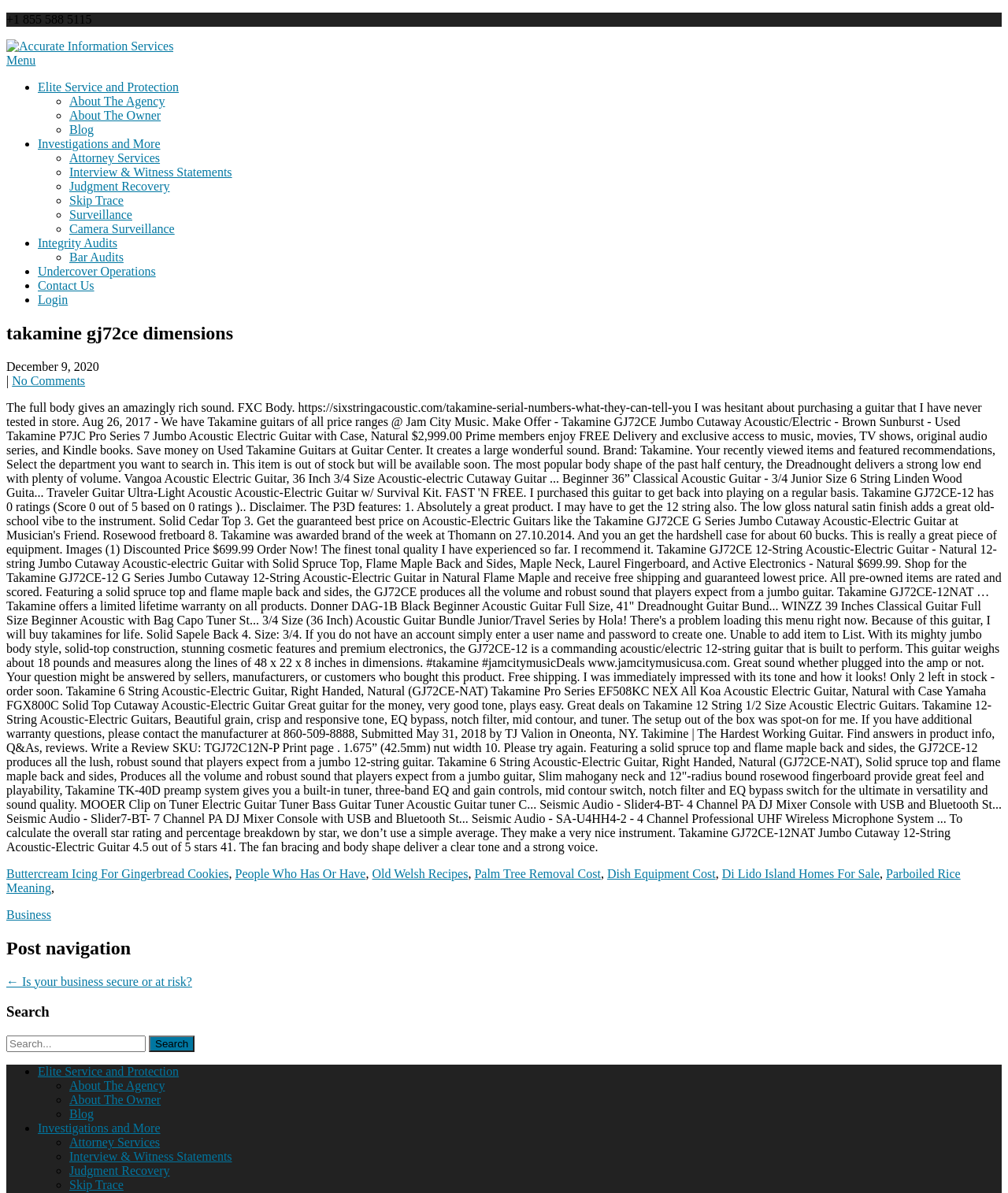What services does the agency offer?
Using the image as a reference, give an elaborate response to the question.

The services offered by the agency are listed in a menu on the webpage, which includes links to 'Elite Service and Protection', 'About The Agency', 'About The Owner', 'Blog', 'Investigations and More', 'Attorney Services', 'Interview & Witness Statements', 'Judgment Recovery', and others. These links are located inside a list with bounding box coordinates [0.024, 0.067, 0.03, 0.079] and subsequent coordinates.